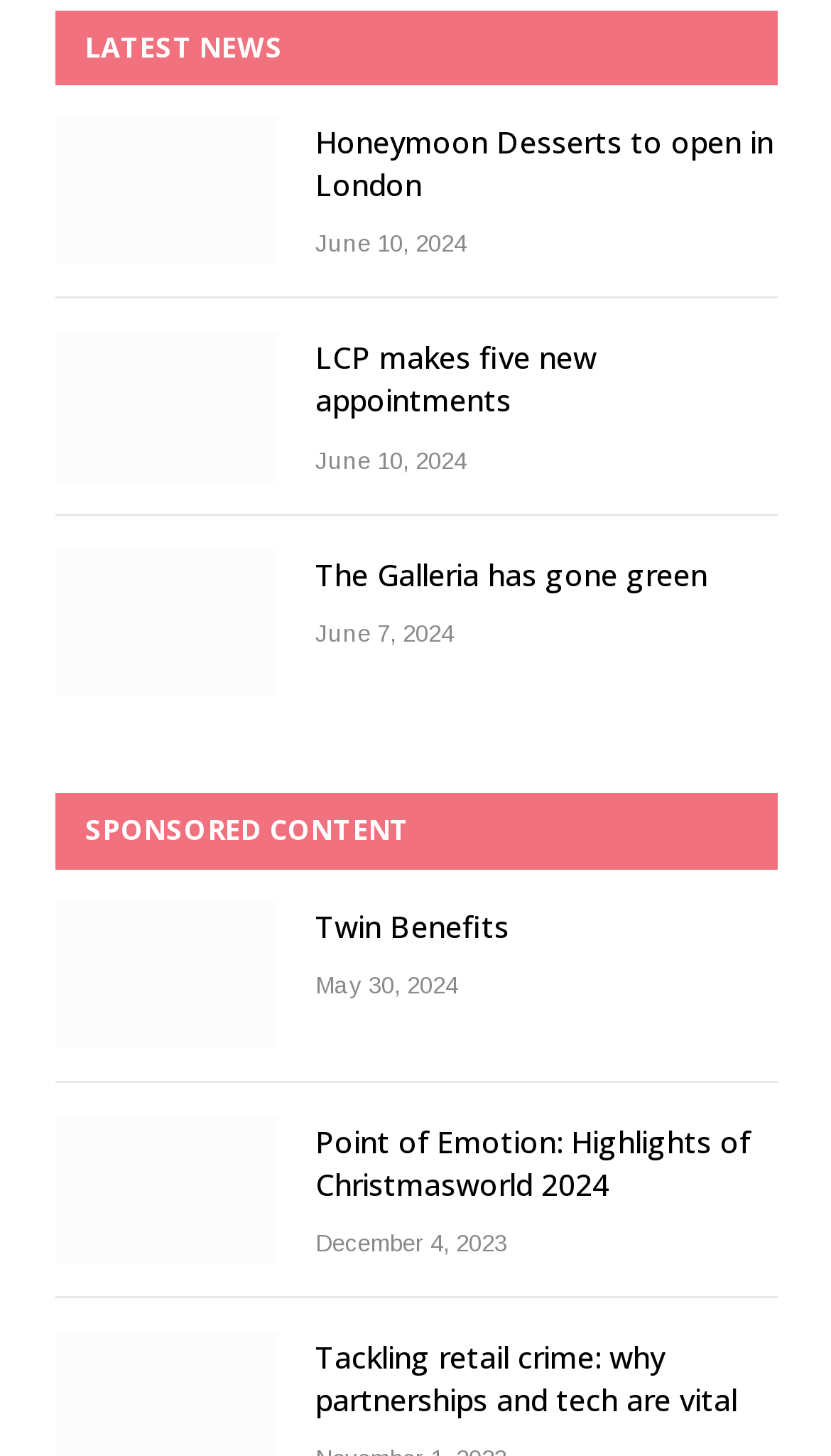What is the title of the second news article?
Refer to the screenshot and deliver a thorough answer to the question presented.

I examined the heading elements within each article and found that the second article has a heading element with the text 'LCP makes five new appointments'.